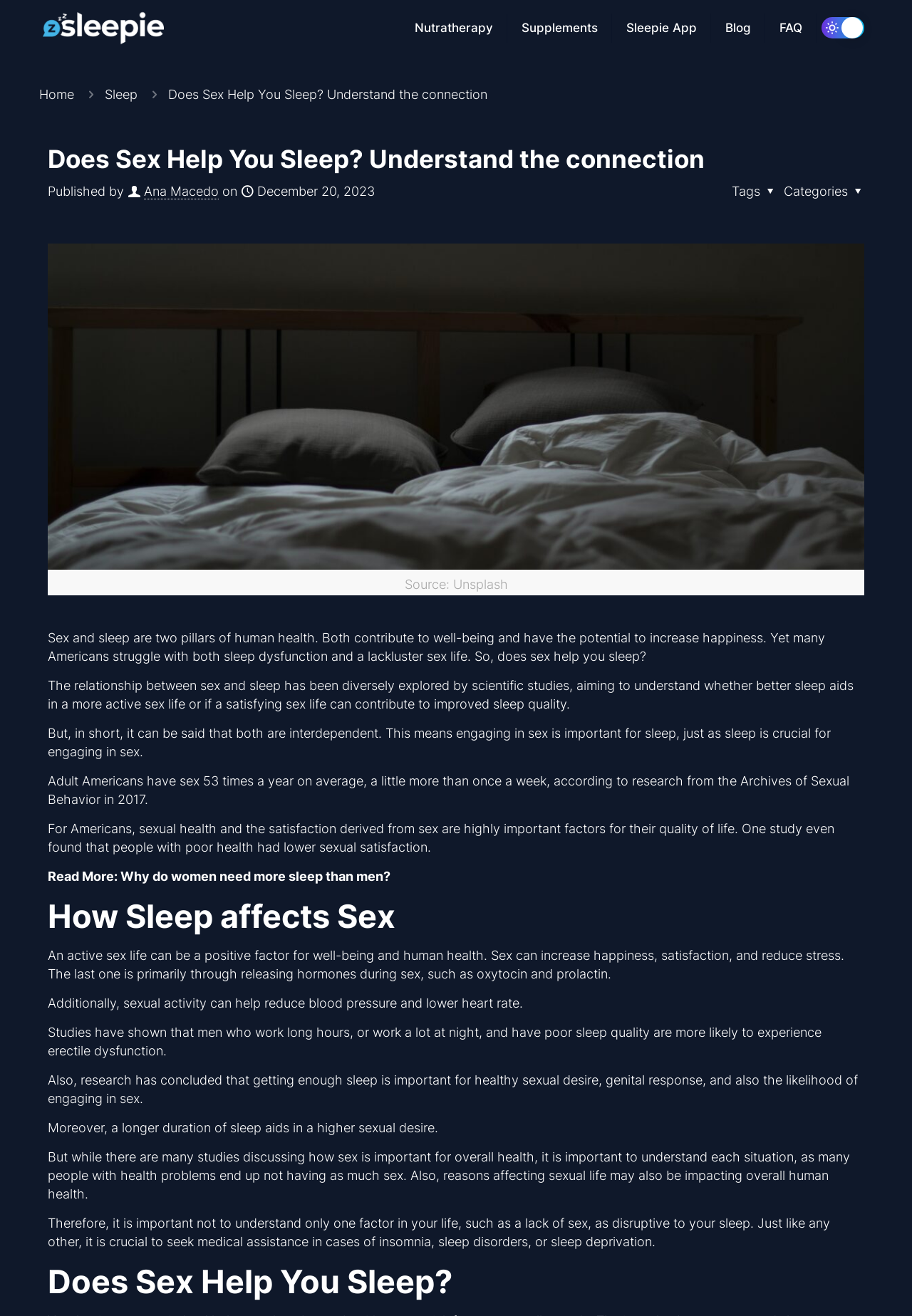Could you determine the bounding box coordinates of the clickable element to complete the instruction: "Read more about why women need more sleep than men"? Provide the coordinates as four float numbers between 0 and 1, i.e., [left, top, right, bottom].

[0.187, 0.66, 0.354, 0.672]